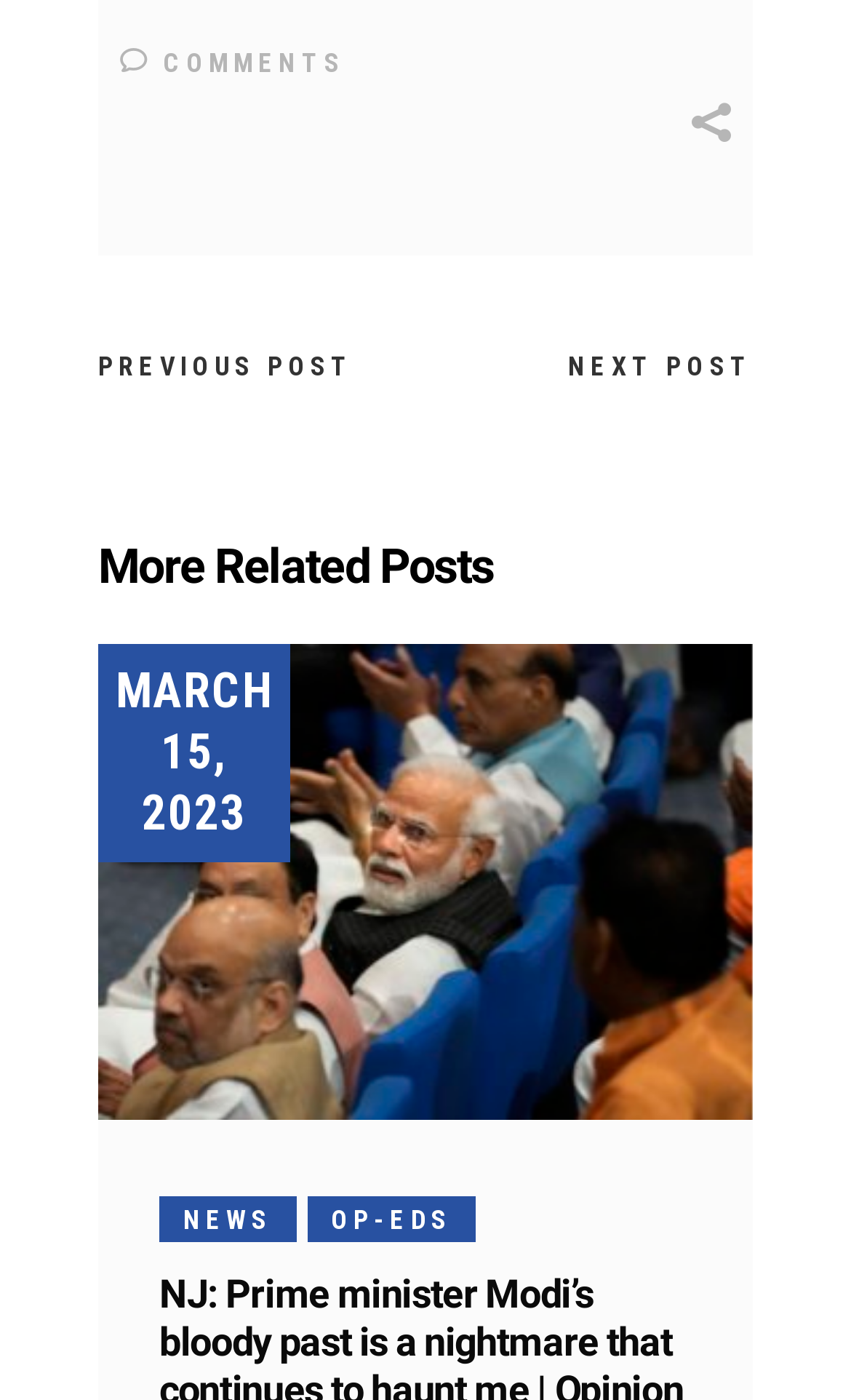Please provide a brief answer to the following inquiry using a single word or phrase:
What type of content is 'NJ: Prime minister Modi’s bloody past is a nightmare that continues to haunt me | Opinion'?

Opinion